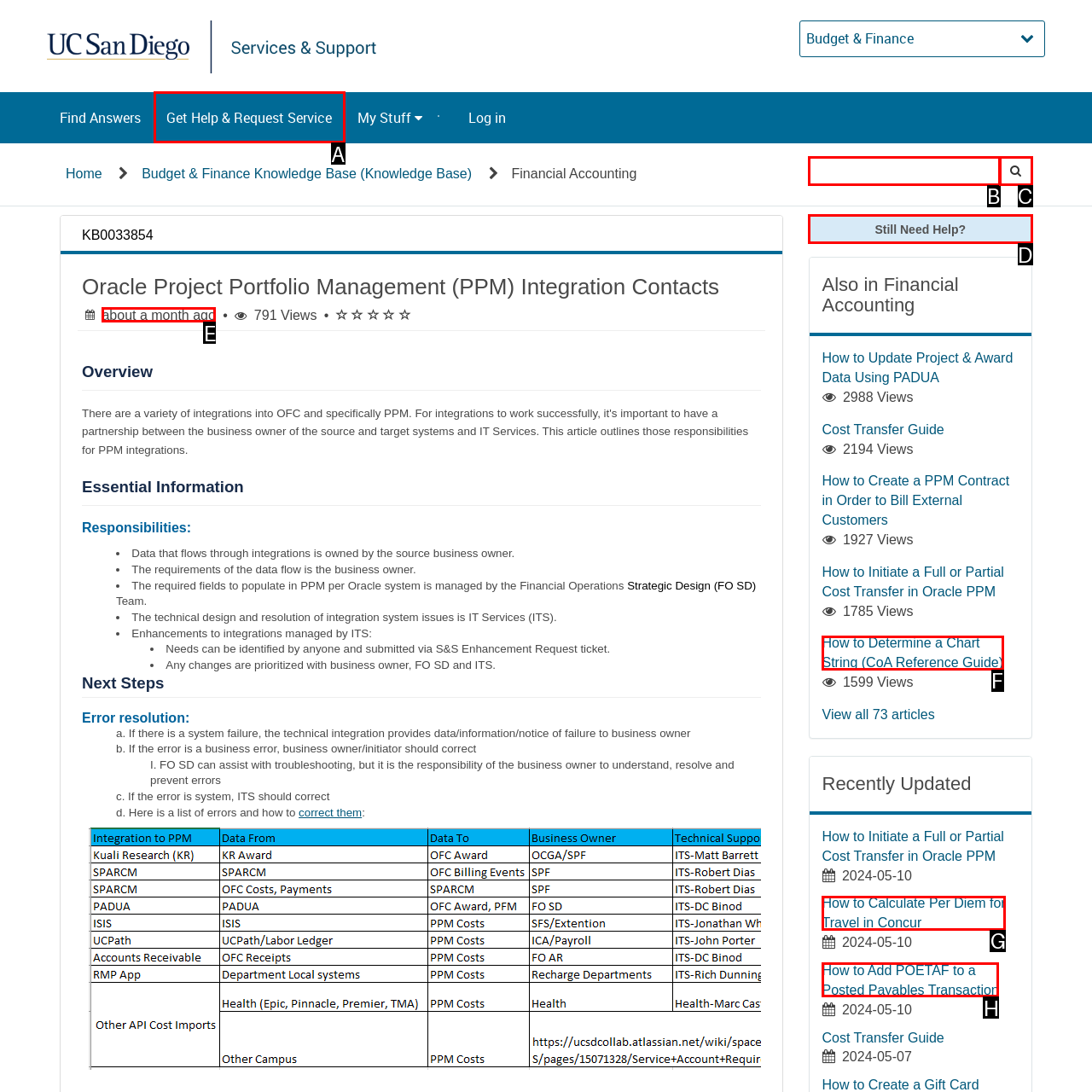Identify the letter of the UI element you need to select to accomplish the task: Get help and request service.
Respond with the option's letter from the given choices directly.

A